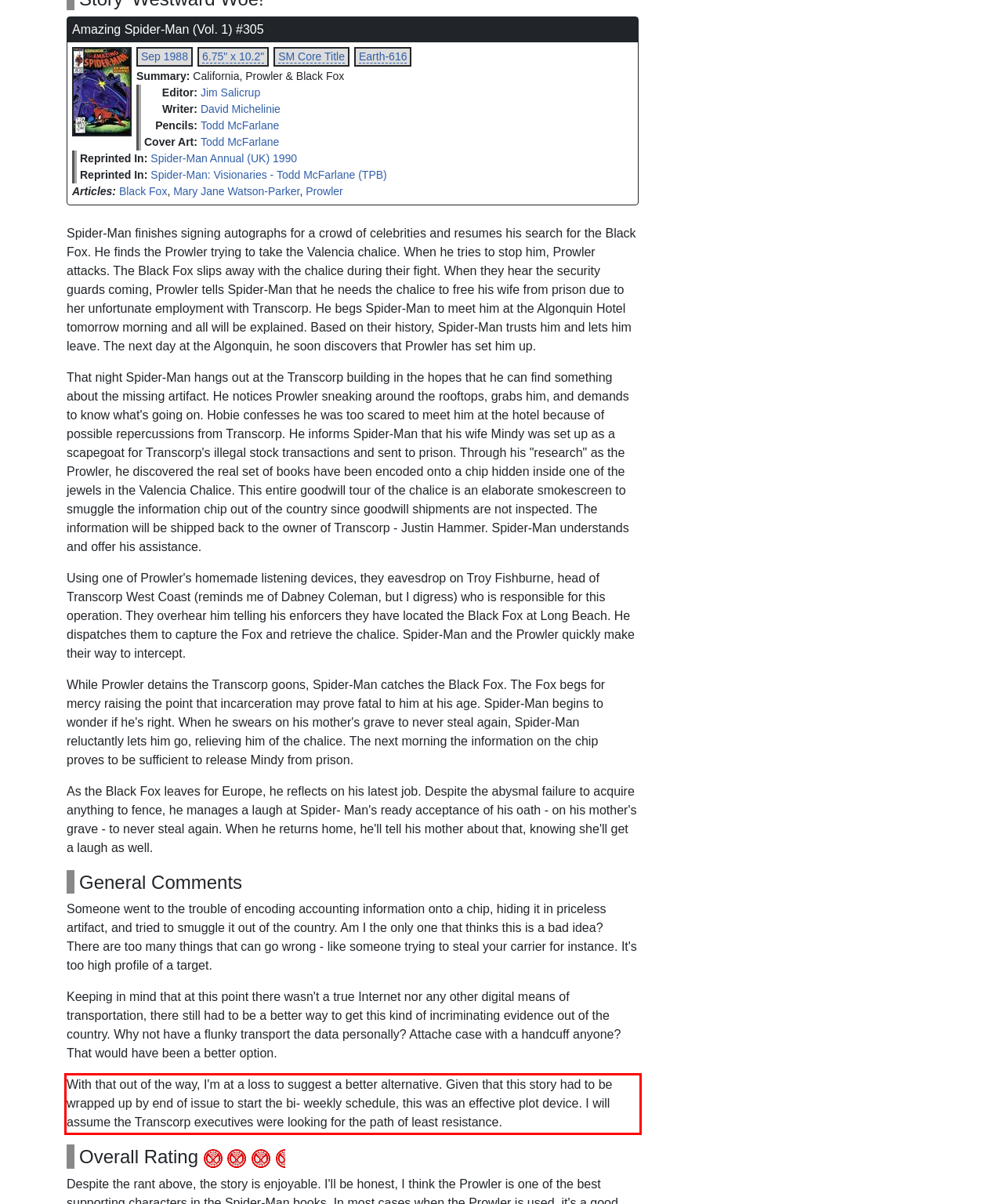Examine the webpage screenshot and use OCR to recognize and output the text within the red bounding box.

With that out of the way, I'm at a loss to suggest a better alternative. Given that this story had to be wrapped up by end of issue to start the bi- weekly schedule, this was an effective plot device. I will assume the Transcorp executives were looking for the path of least resistance.